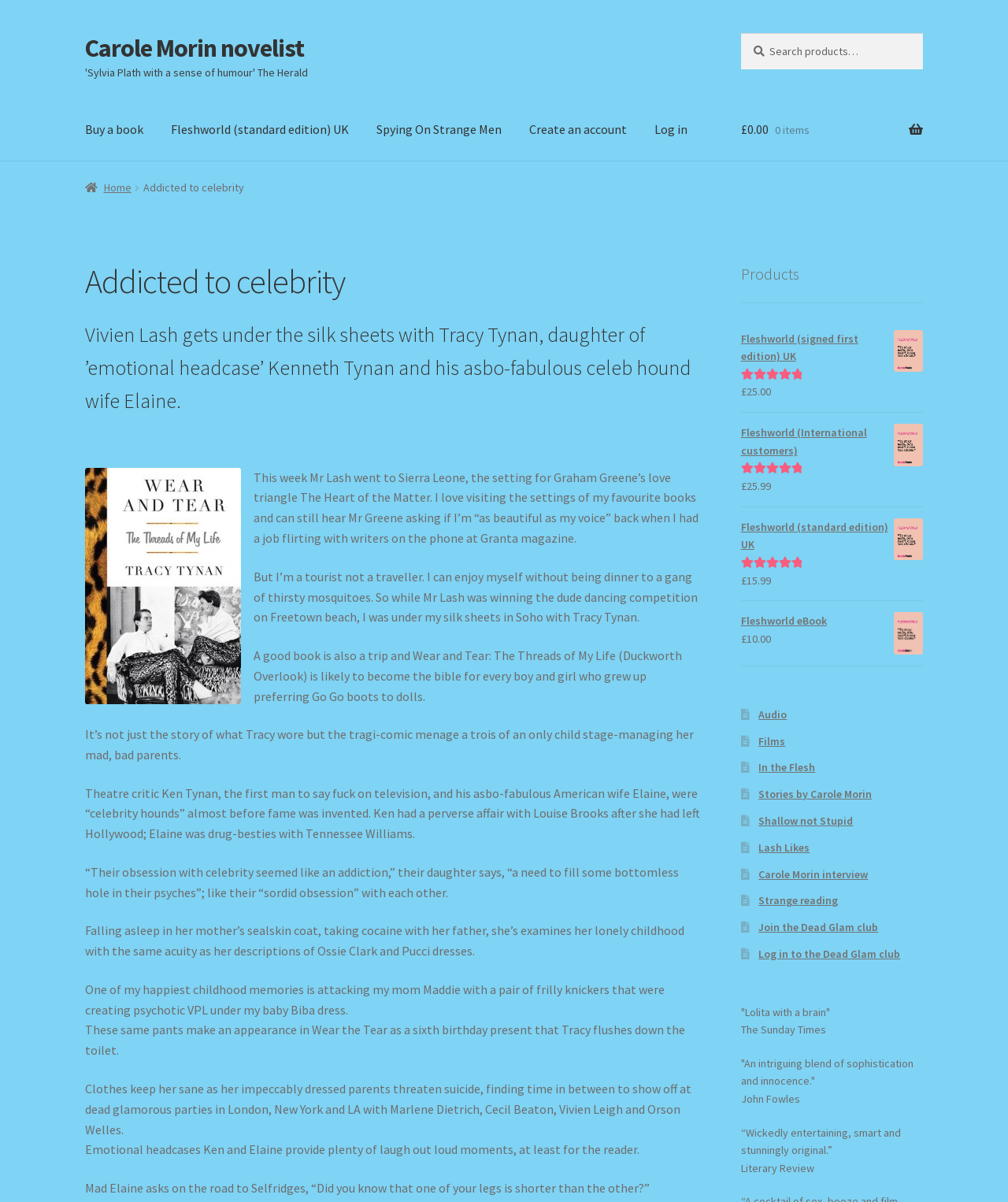Determine the coordinates of the bounding box that should be clicked to complete the instruction: "Buy a book". The coordinates should be represented by four float numbers between 0 and 1: [left, top, right, bottom].

[0.072, 0.083, 0.155, 0.133]